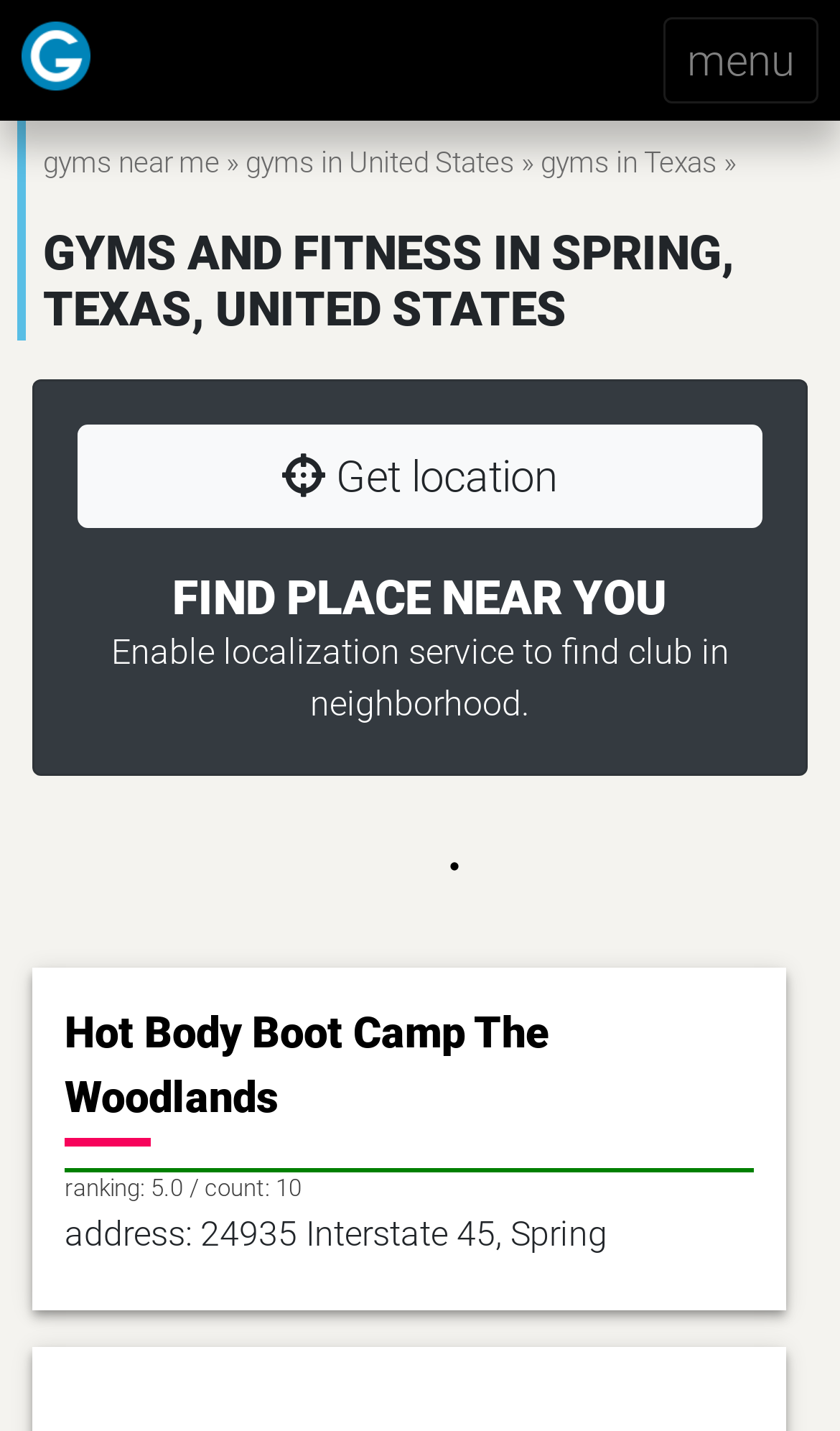Specify the bounding box coordinates of the region I need to click to perform the following instruction: "Get location". The coordinates must be four float numbers in the range of 0 to 1, i.e., [left, top, right, bottom].

[0.092, 0.296, 0.908, 0.369]